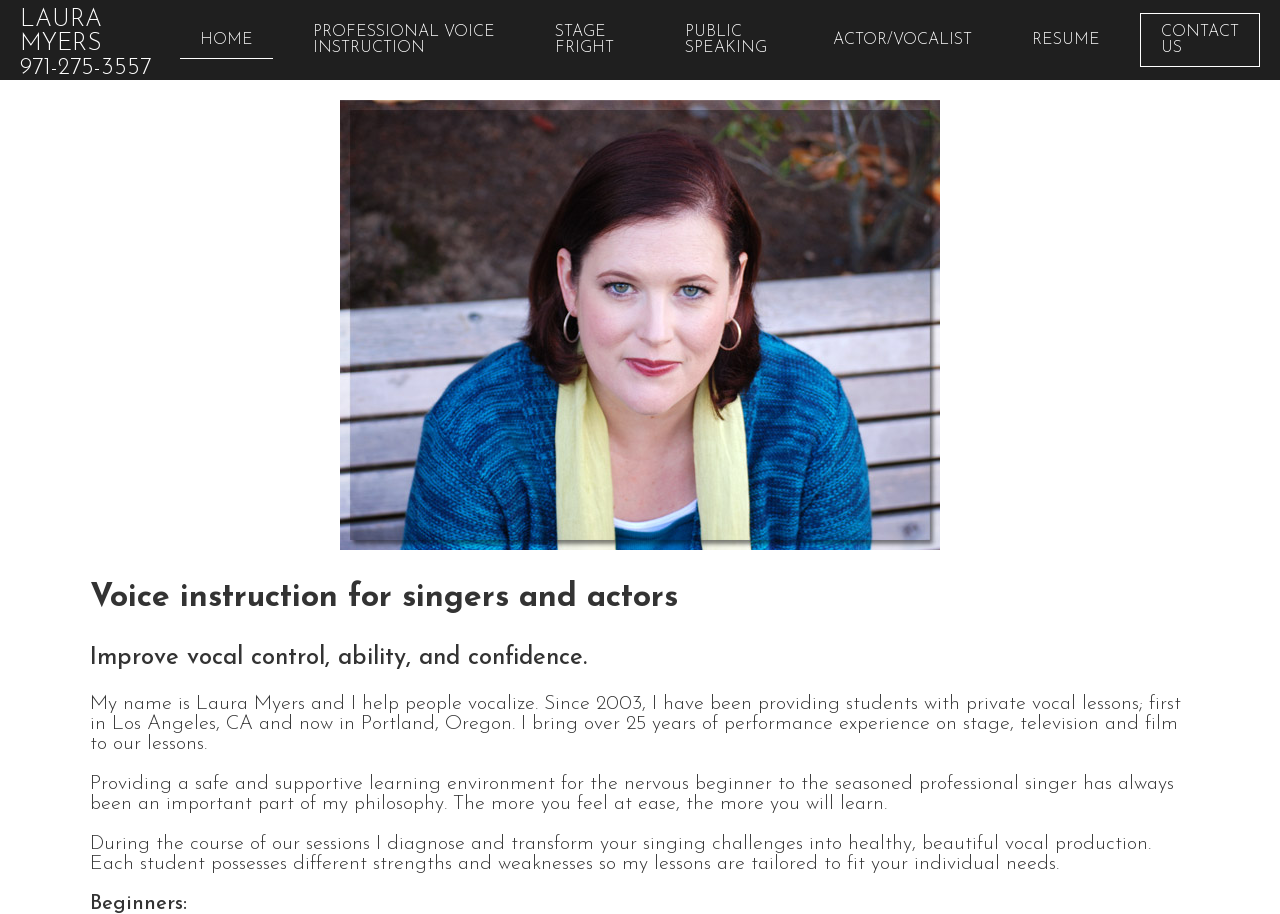Identify the bounding box coordinates necessary to click and complete the given instruction: "Explore Laura Myers' acting and vocalist services".

[0.635, 0.024, 0.775, 0.063]